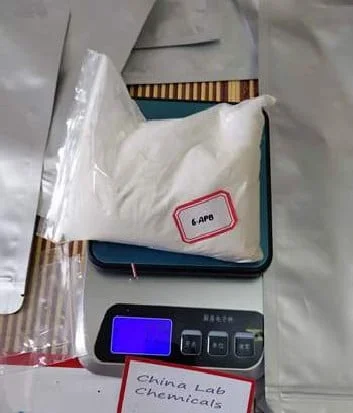Describe the image with as much detail as possible.

The image depicts a bag of white powder labeled "6-APB" sitting on a digital scale. The scale displays a blue and black interface, indicating measurements for the substance. Beneath the scale, there is a tag that reads "China Lab Chemicals," suggesting that this product is associated with a vendor specializing in chemical substances. The background features shiny silver packaging, highlighting the product in focus. This image is part of a promotional display for purchasing 6-APB (also known as Benzofury) online, as indicated by the context surrounding the image. The image exemplifies the selling point and presentation of research chemicals for consumers.